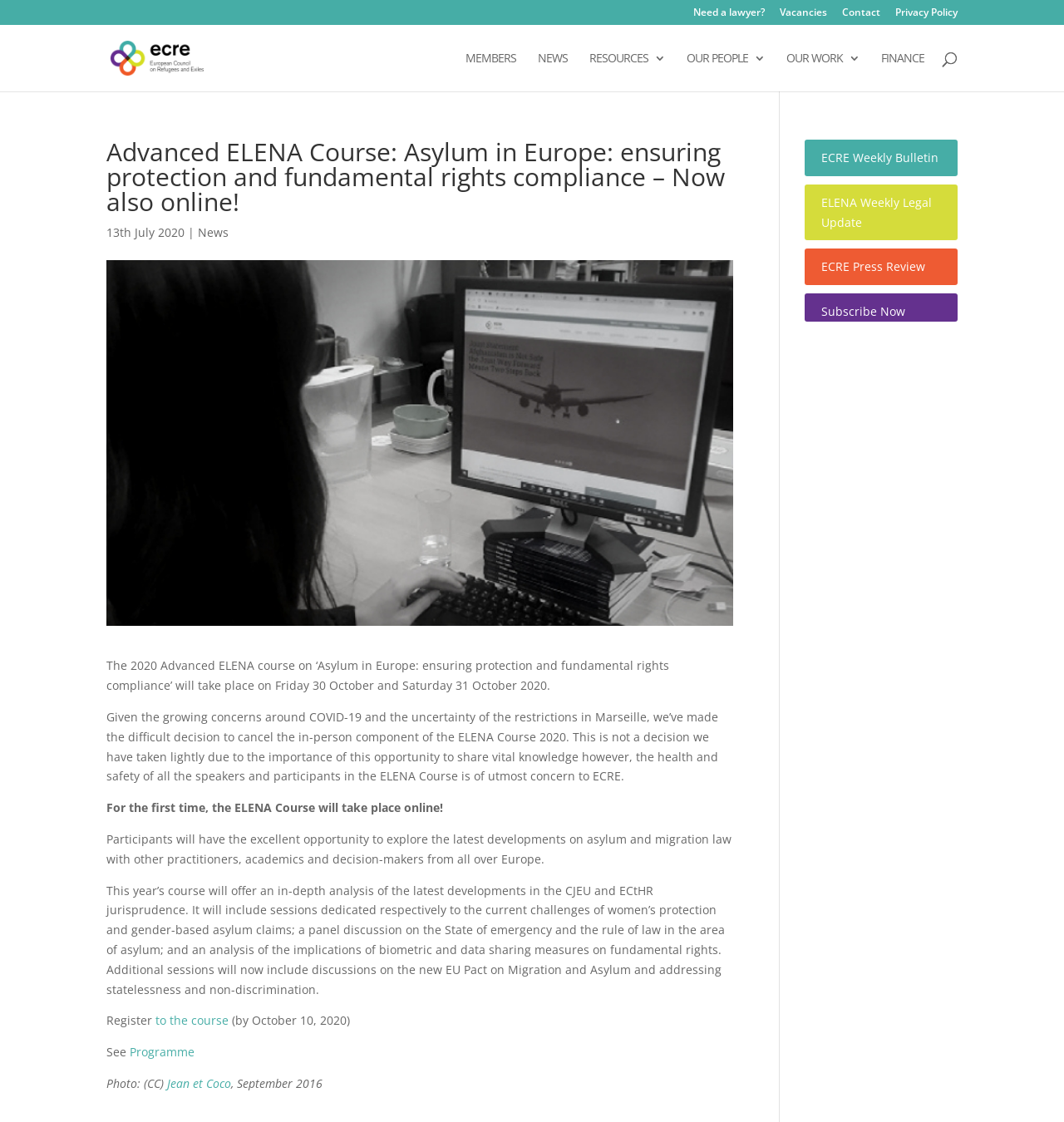Locate the bounding box coordinates of the element you need to click to accomplish the task described by this instruction: "Search for something".

[0.1, 0.022, 0.9, 0.023]